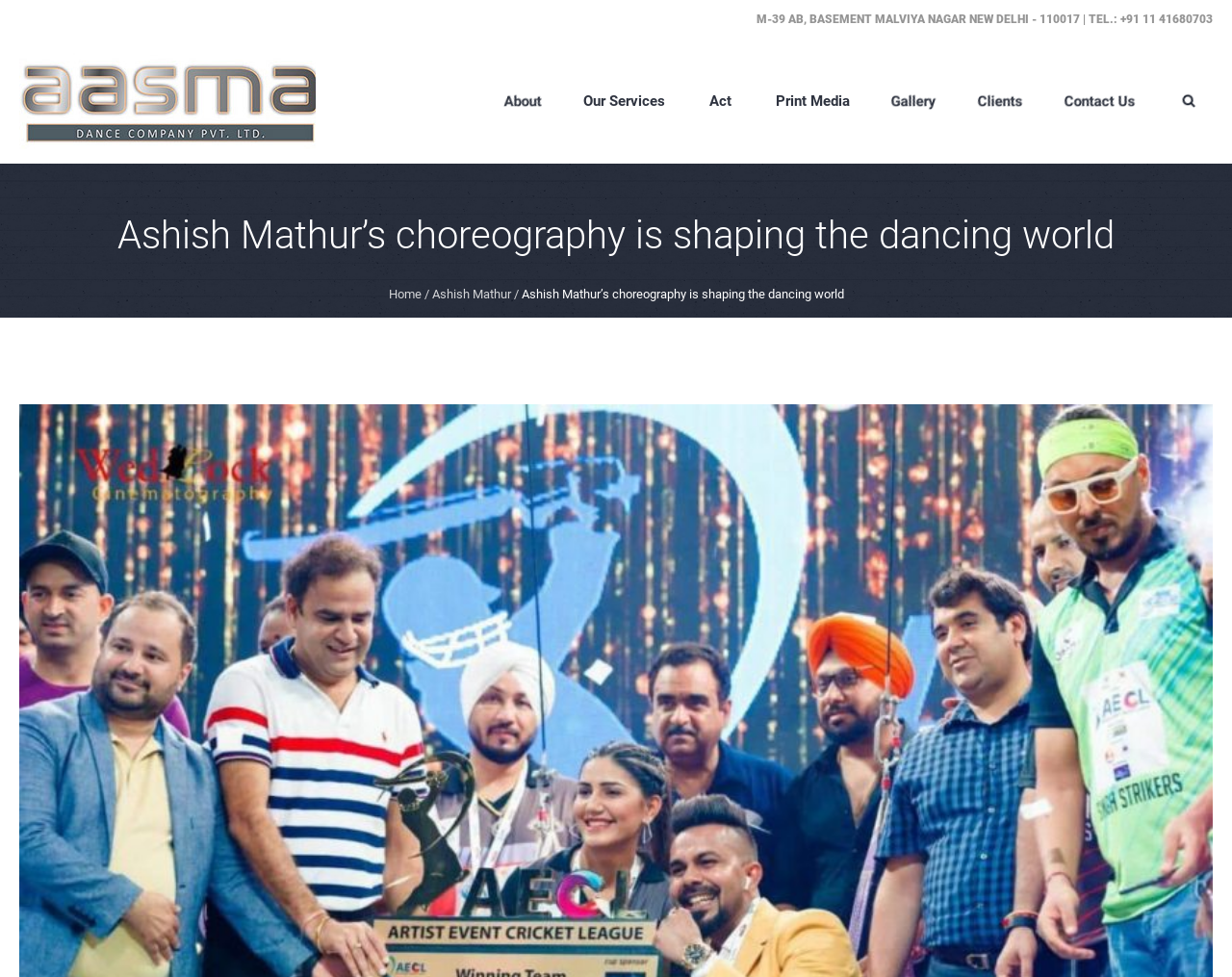Based on the element description Act, identify the bounding box coordinates for the UI element. The coordinates should be in the format (top-left x, top-left y, bottom-right x, bottom-right y) and within the 0 to 1 range.

[0.557, 0.089, 0.613, 0.118]